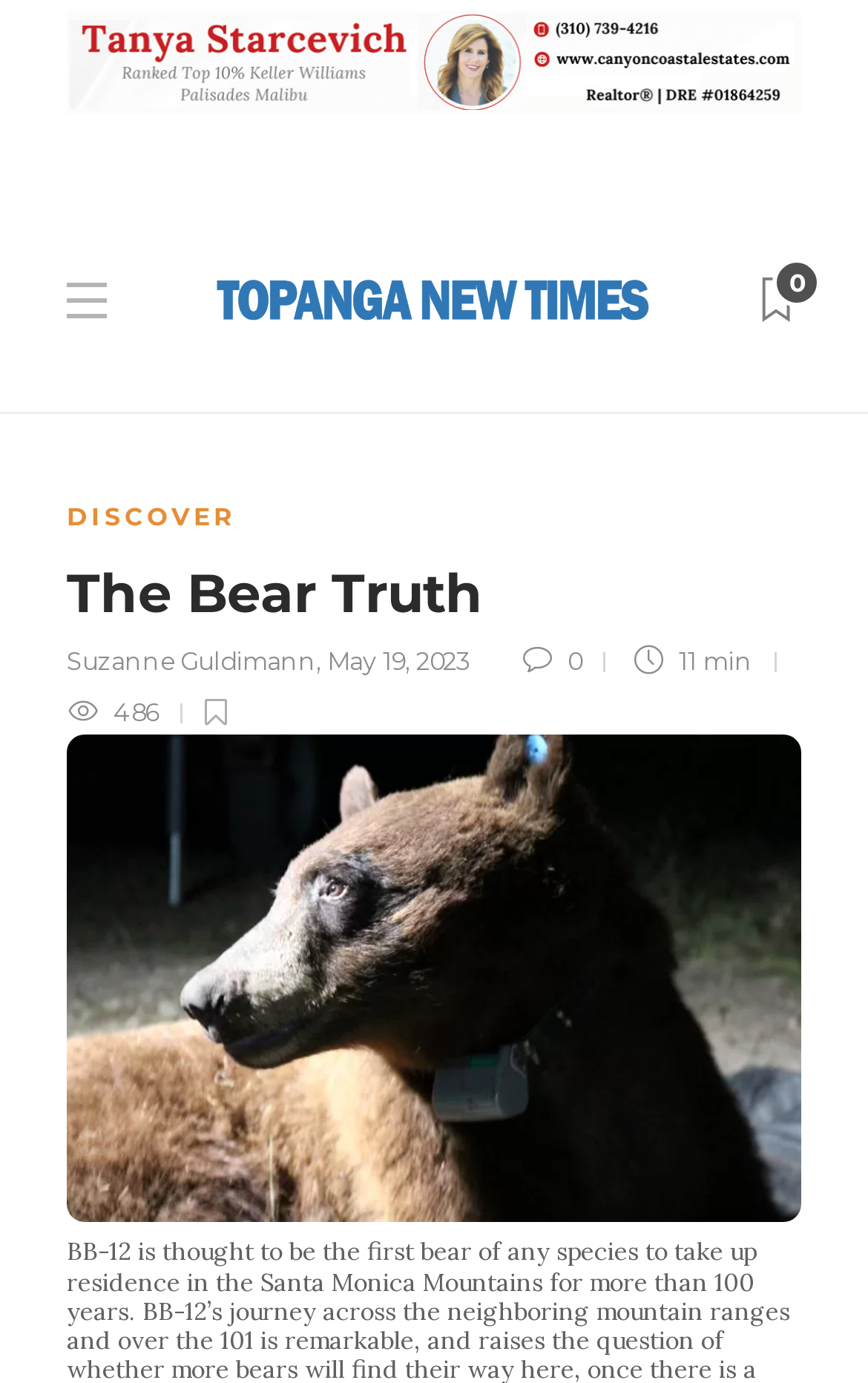Who is the author of the article?
Provide a well-explained and detailed answer to the question.

I found the answer by examining the link element with the text 'Suzanne Guldimann', which is likely to be the author of the article.